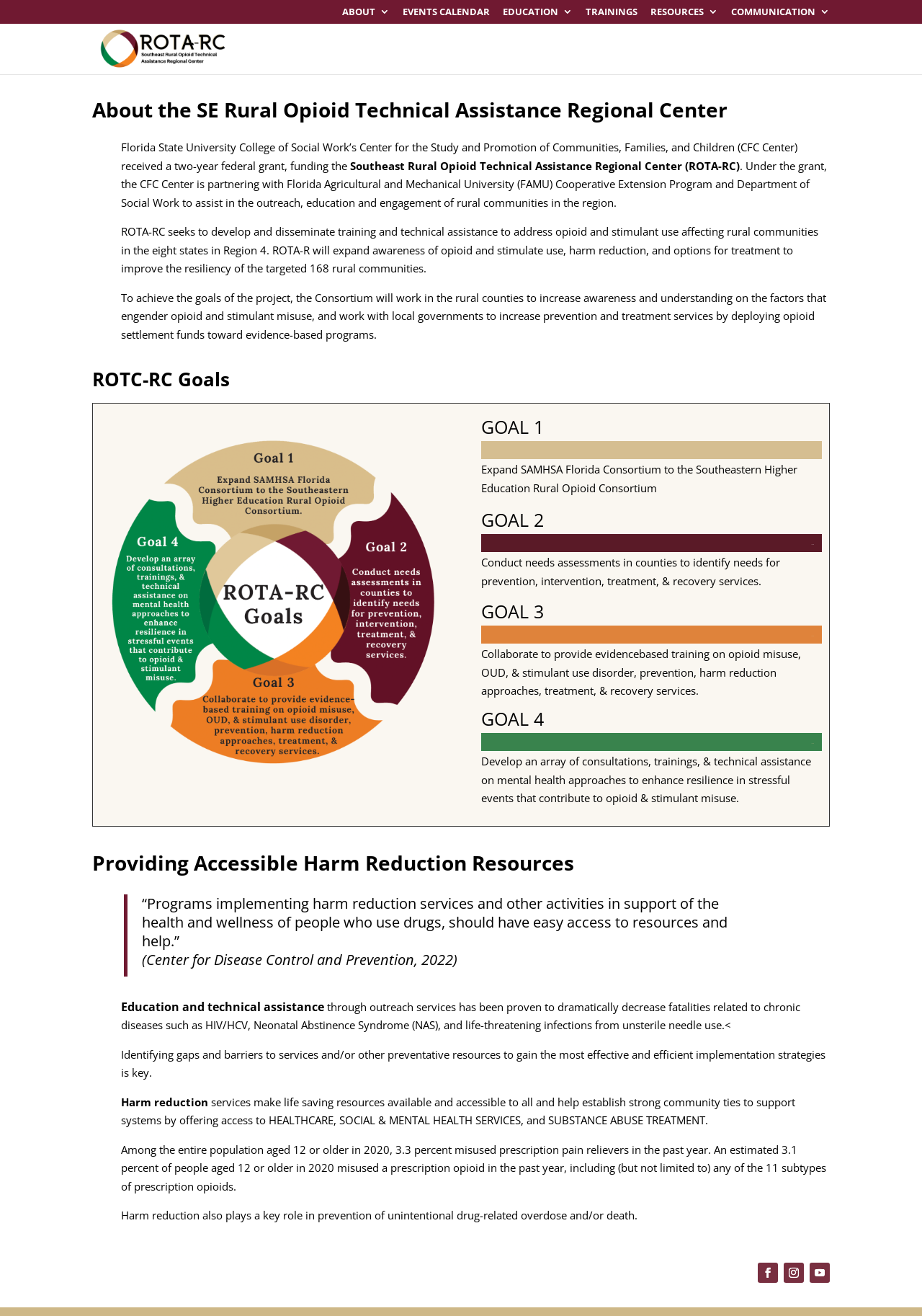Offer a detailed account of what is visible on the webpage.

The webpage is about the Southeast Rural Opioid Technical Assistance Regional Center (ROTA-RC) and its goals to address opioid and stimulant use in rural communities. At the top, there is a navigation menu with links to "ABOUT 3", "EVENTS CALENDAR", "EDUCATION 3", "TRAININGS", "RESOURCES 3", and "COMMUNICATION 3". Below the navigation menu, there is a main content area with an article that provides information about ROTA-RC.

The article starts with a heading "About the SE Rural Opioid Technical Assistance Regional Center" followed by a paragraph of text that explains the center's purpose and its partnership with Florida Agricultural and Mechanical University (FAMU) Cooperative Extension Program and Department of Social Work.

Below this, there is a section with a heading "ROTA-RC Goals" that lists four goals, each with a brief description and a graphic representation of the goal. The goals are to expand the SAMHSA Florida Consortium to the Southeastern Higher Education Rural Opioid Consortium, conduct needs assessments in counties, collaborate to provide evidence-based training, and develop consultations and technical assistance on mental health approaches.

Further down, there is a section with a heading "Providing Accessible Harm Reduction Resources" that discusses the importance of harm reduction services and resources in preventing fatalities related to chronic diseases. This section includes a blockquote with a quote from the Center for Disease Control and Prevention and several paragraphs of text that explain the benefits of harm reduction services.

At the bottom of the page, there are three buttons with icons, but their purposes are not specified.

Throughout the page, there are several images, including a logo for serotarcnetwork.org at the top and a graphic representation of ROTA-RC goals in the middle. The overall layout is organized and easy to follow, with clear headings and concise text.